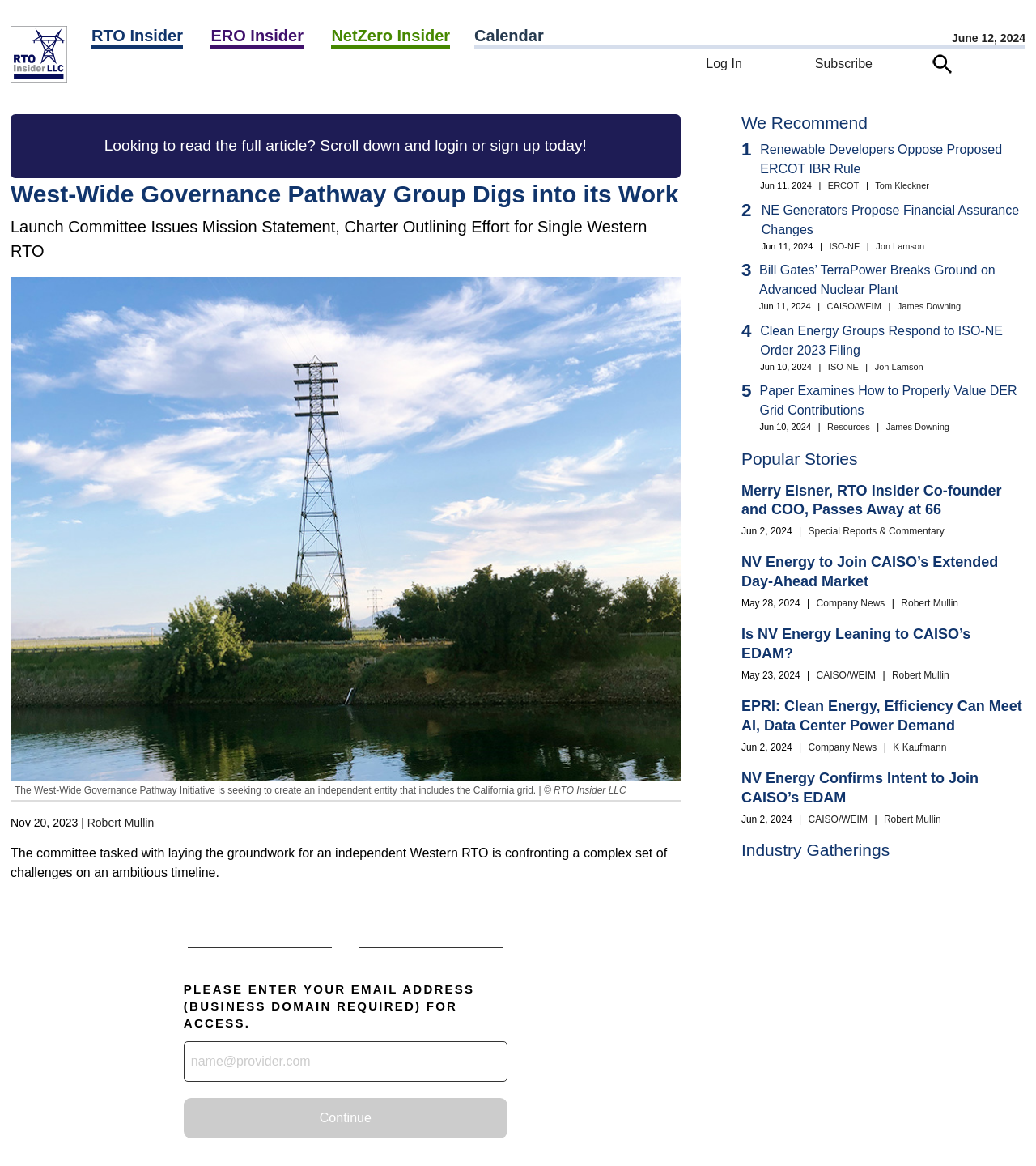Can you specify the bounding box coordinates of the area that needs to be clicked to fulfill the following instruction: "Click on the 'RTO Insider' link"?

[0.088, 0.022, 0.177, 0.042]